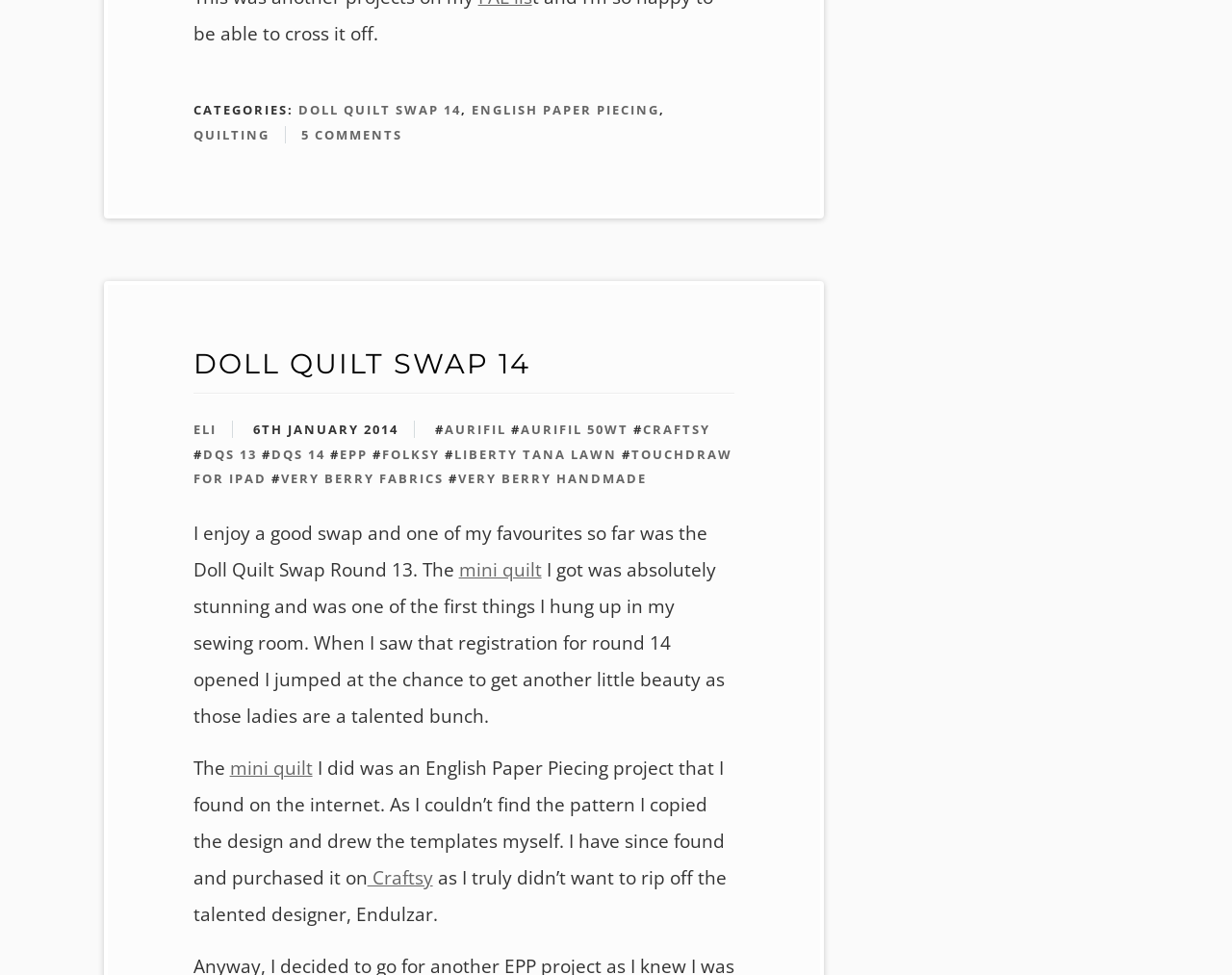Find the bounding box coordinates of the element to click in order to complete this instruction: "Read the post dated '6TH JANUARY 2014'". The bounding box coordinates must be four float numbers between 0 and 1, denoted as [left, top, right, bottom].

[0.205, 0.432, 0.323, 0.449]